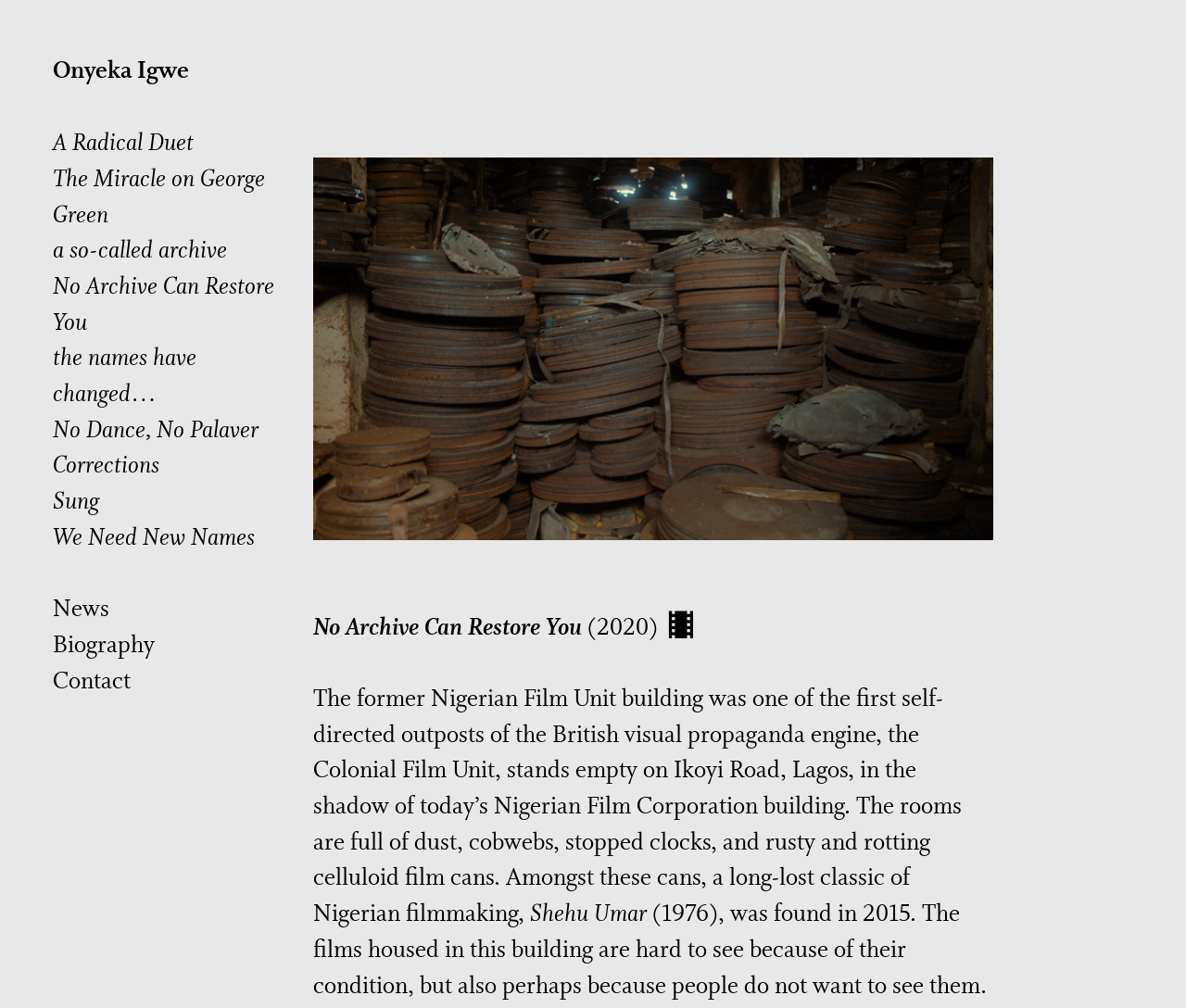Determine the bounding box coordinates of the section I need to click to execute the following instruction: "Click on the link to Onyeka Igwe's page". Provide the coordinates as four float numbers between 0 and 1, i.e., [left, top, right, bottom].

[0.045, 0.056, 0.159, 0.088]